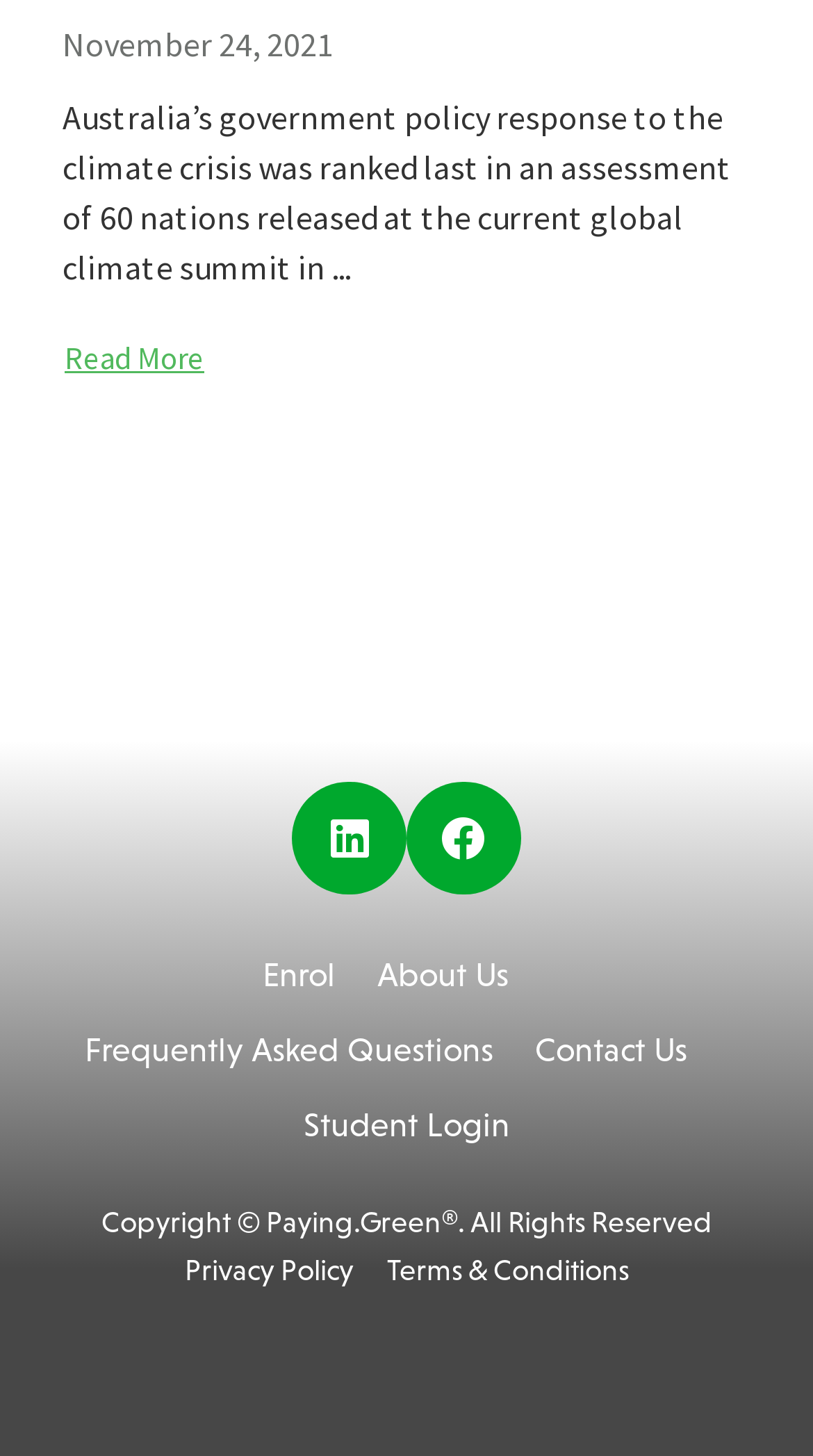Using the details from the image, please elaborate on the following question: What is the date mentioned on the webpage?

The date mentioned on the webpage is obtained from the StaticText element with the text 'November 24, 2021' located at the top of the webpage.